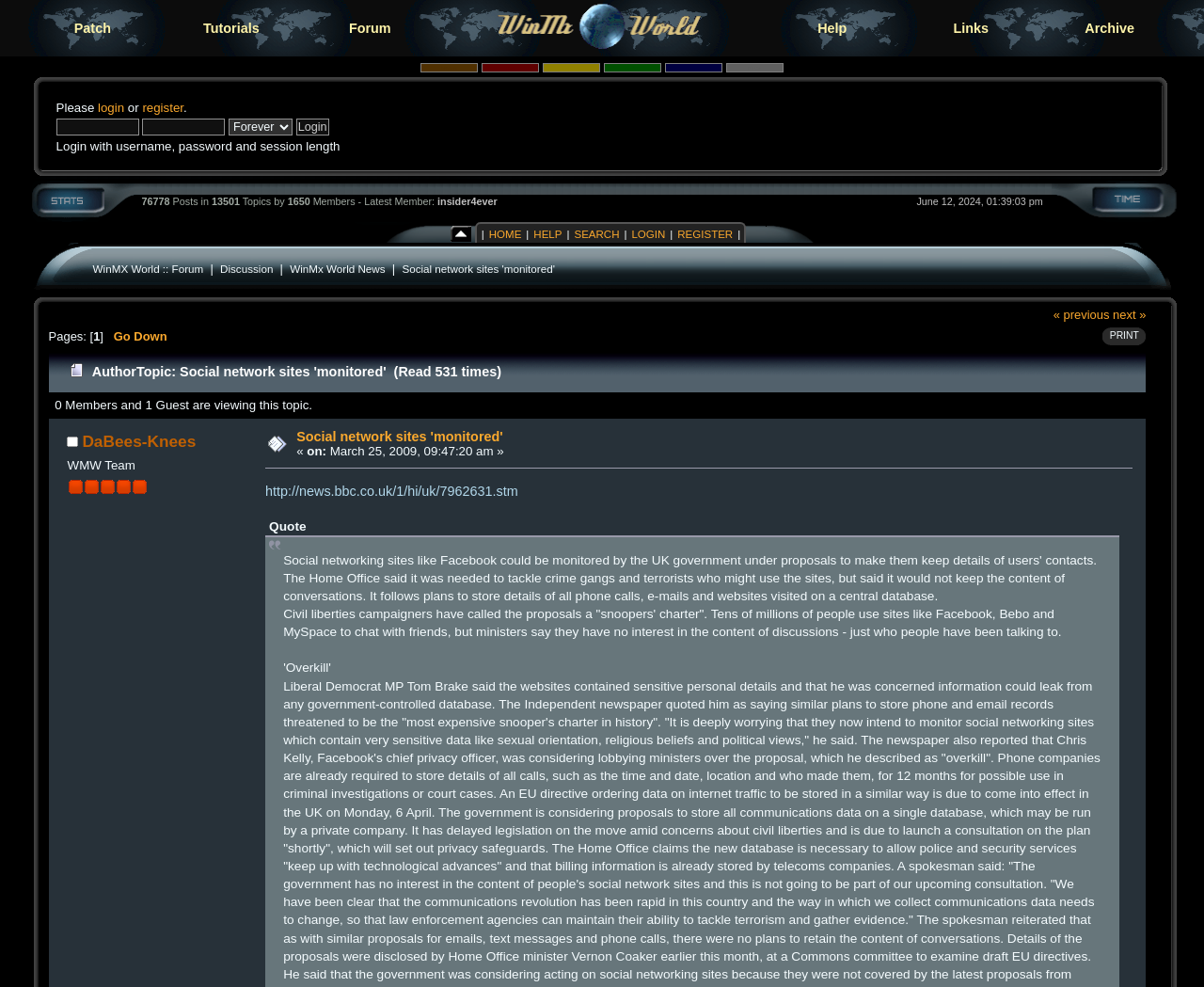What is the purpose of the 'LOGIN' button?
From the details in the image, answer the question comprehensively.

The 'LOGIN' button is located in the top navigation bar, and its purpose is to allow users to log in to the forum with their username, password, and session length. This is evident from the login form that appears when the user clicks on the 'LOGIN' button.